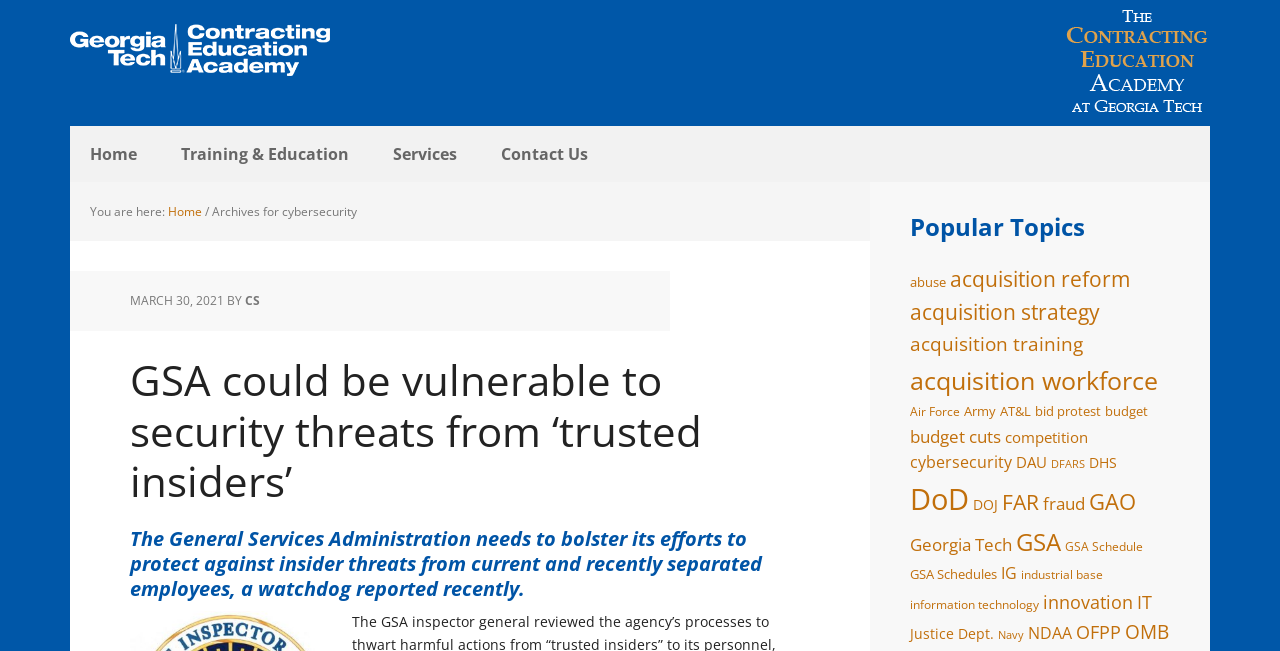What is the topic of the article?
Please give a well-detailed answer to the question.

I found the answer by looking at the heading element with the text 'GSA could be vulnerable to security threats from ‘trusted insiders’' and the category 'Archives for cybersecurity', which suggests that the topic of the article is related to cybersecurity.